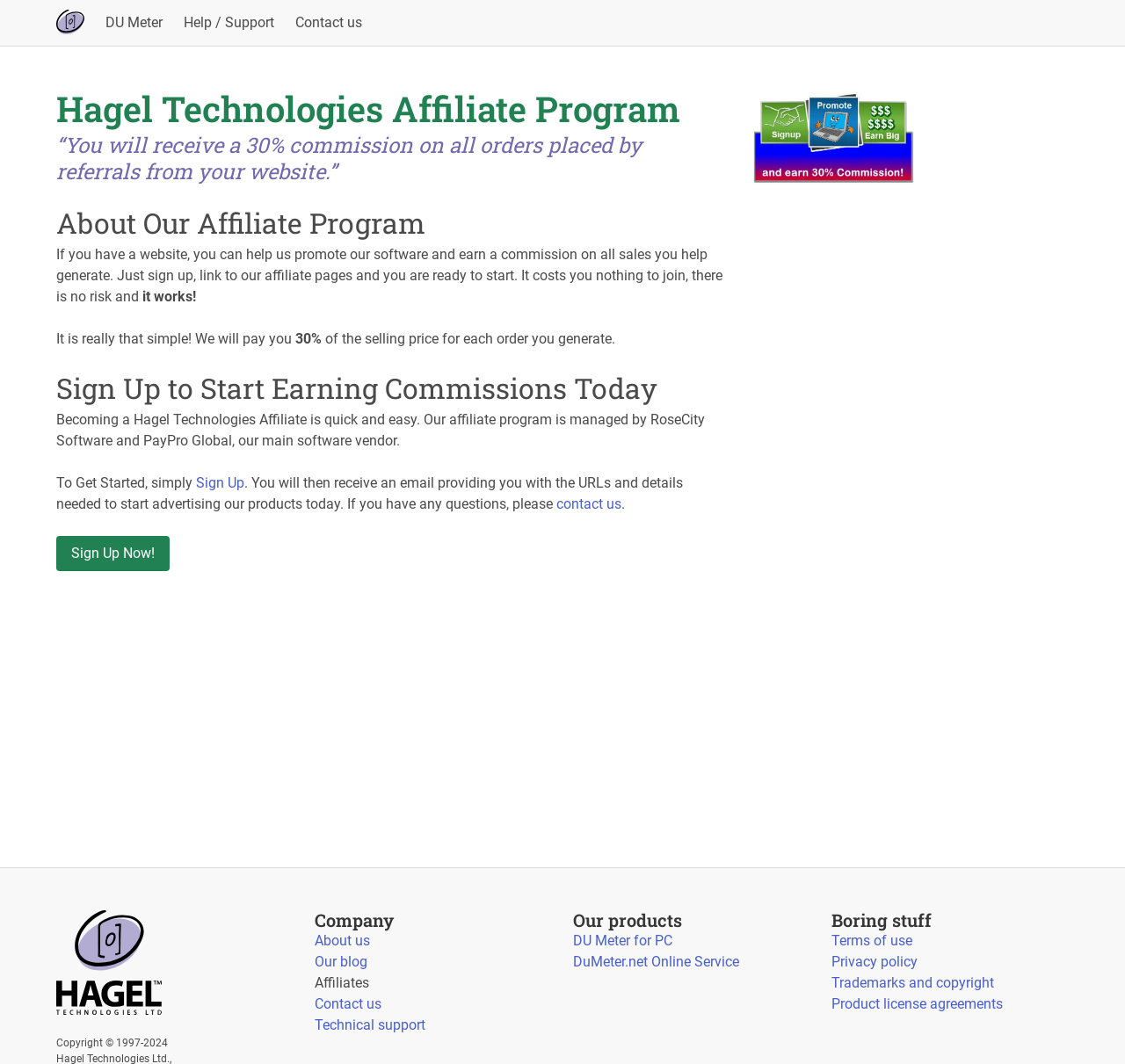What is the name of the software vendor?
Please answer the question with as much detail as possible using the screenshot.

The name of the software vendor is Hagel Technologies, which is mentioned in the heading 'Hagel Technologies Affiliate Program' and also in the image 'Hagel Technologies Affiliates Program'.